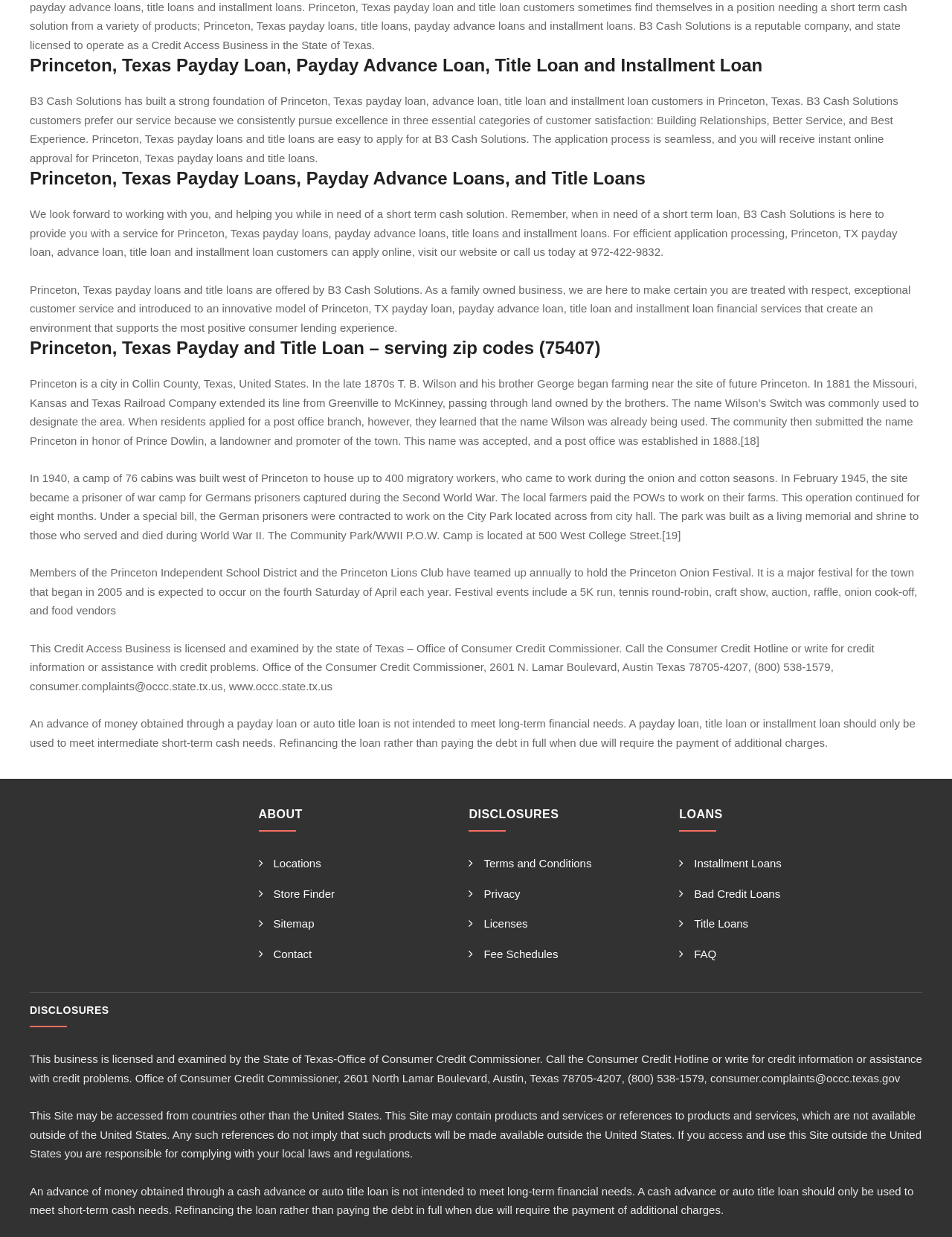Give a one-word or short-phrase answer to the following question: 
What is the phone number to contact B3 Cash Solutions?

972-422-9832